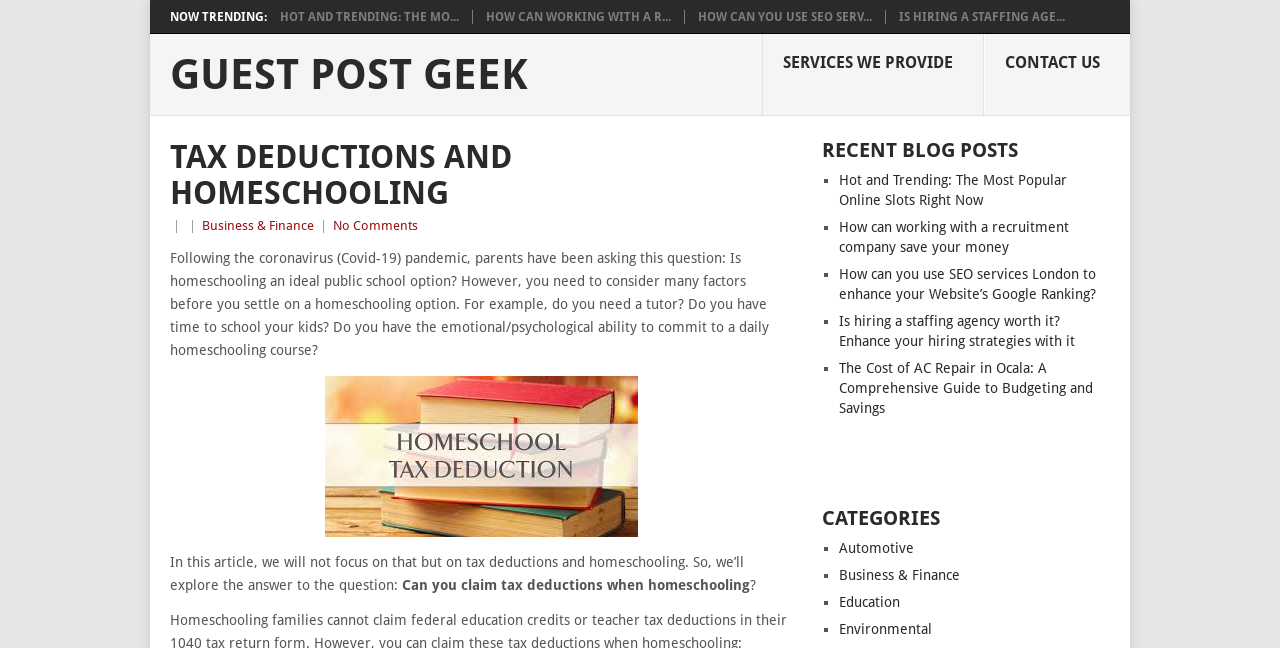Determine the bounding box coordinates for the clickable element required to fulfill the instruction: "Click on the 'HOT AND TRENDING: THE MO...' link". Provide the coordinates as four float numbers between 0 and 1, i.e., [left, top, right, bottom].

[0.219, 0.015, 0.359, 0.038]